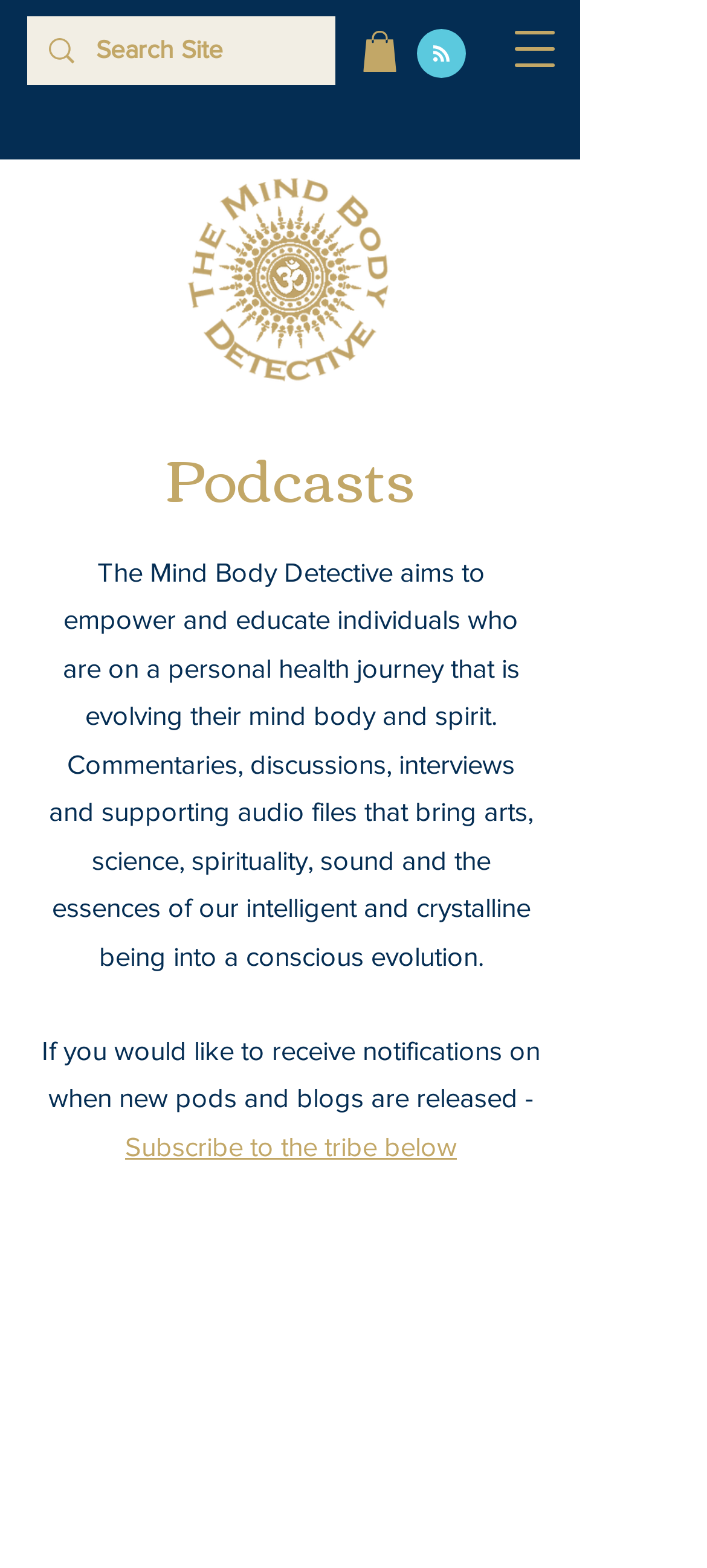Locate and provide the bounding box coordinates for the HTML element that matches this description: "Subscribe to the tribe below".

[0.177, 0.721, 0.646, 0.74]